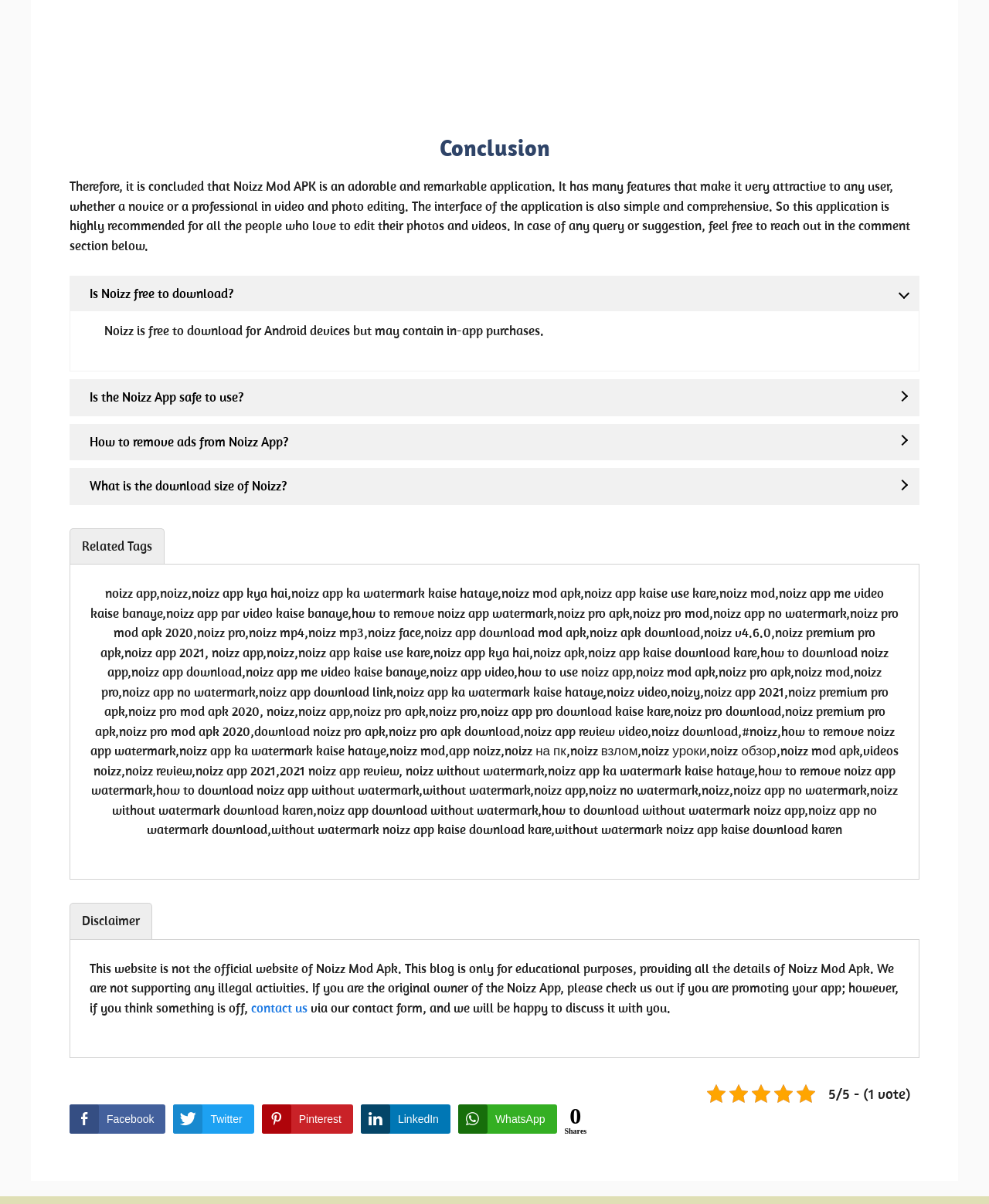Identify the bounding box coordinates of the specific part of the webpage to click to complete this instruction: "Click the 'contact us' link".

[0.254, 0.83, 0.311, 0.844]